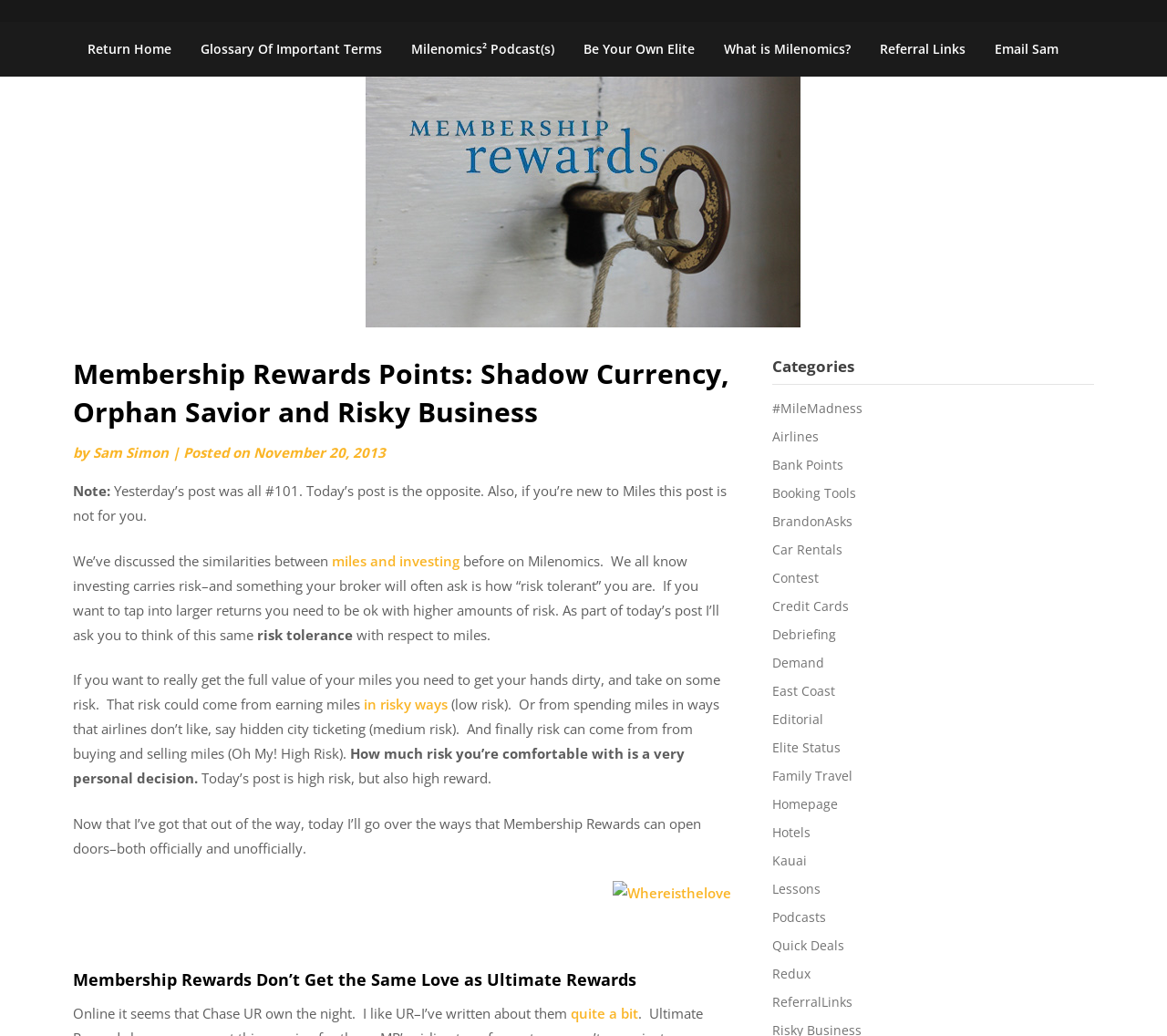Pinpoint the bounding box coordinates of the clickable element needed to complete the instruction: "Check the 'Categories' section". The coordinates should be provided as four float numbers between 0 and 1: [left, top, right, bottom].

[0.661, 0.343, 0.937, 0.371]